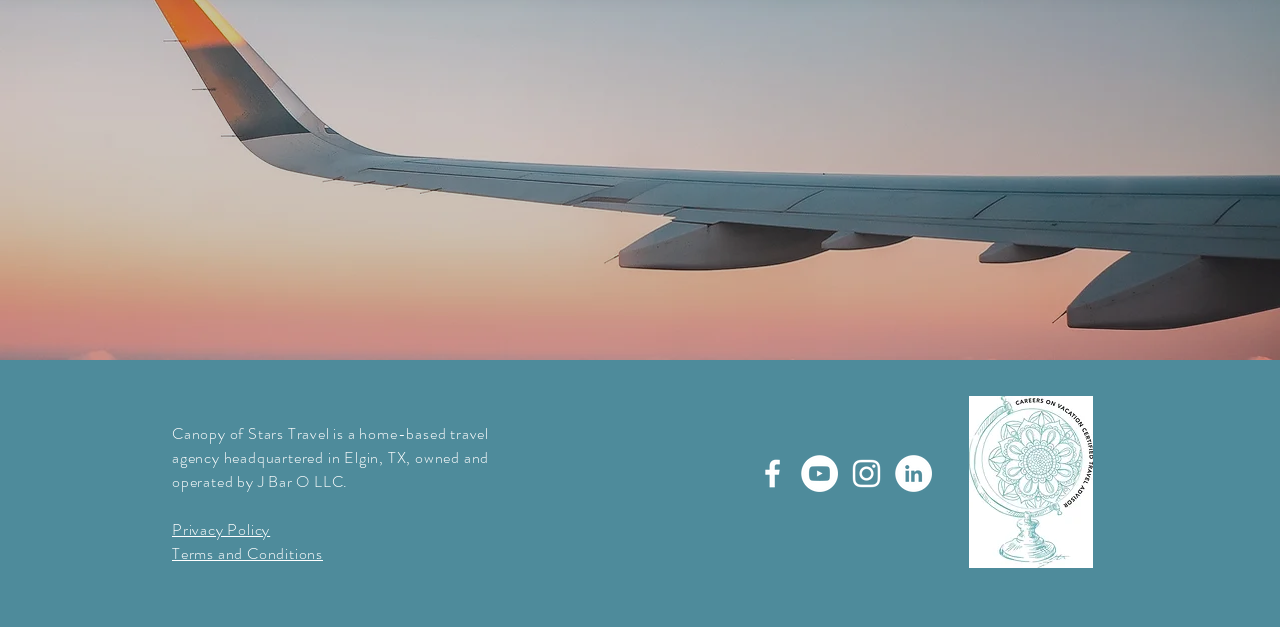Please provide the bounding box coordinate of the region that matches the element description: Privacy Policy. Coordinates should be in the format (top-left x, top-left y, bottom-right x, bottom-right y) and all values should be between 0 and 1.

[0.134, 0.826, 0.211, 0.863]